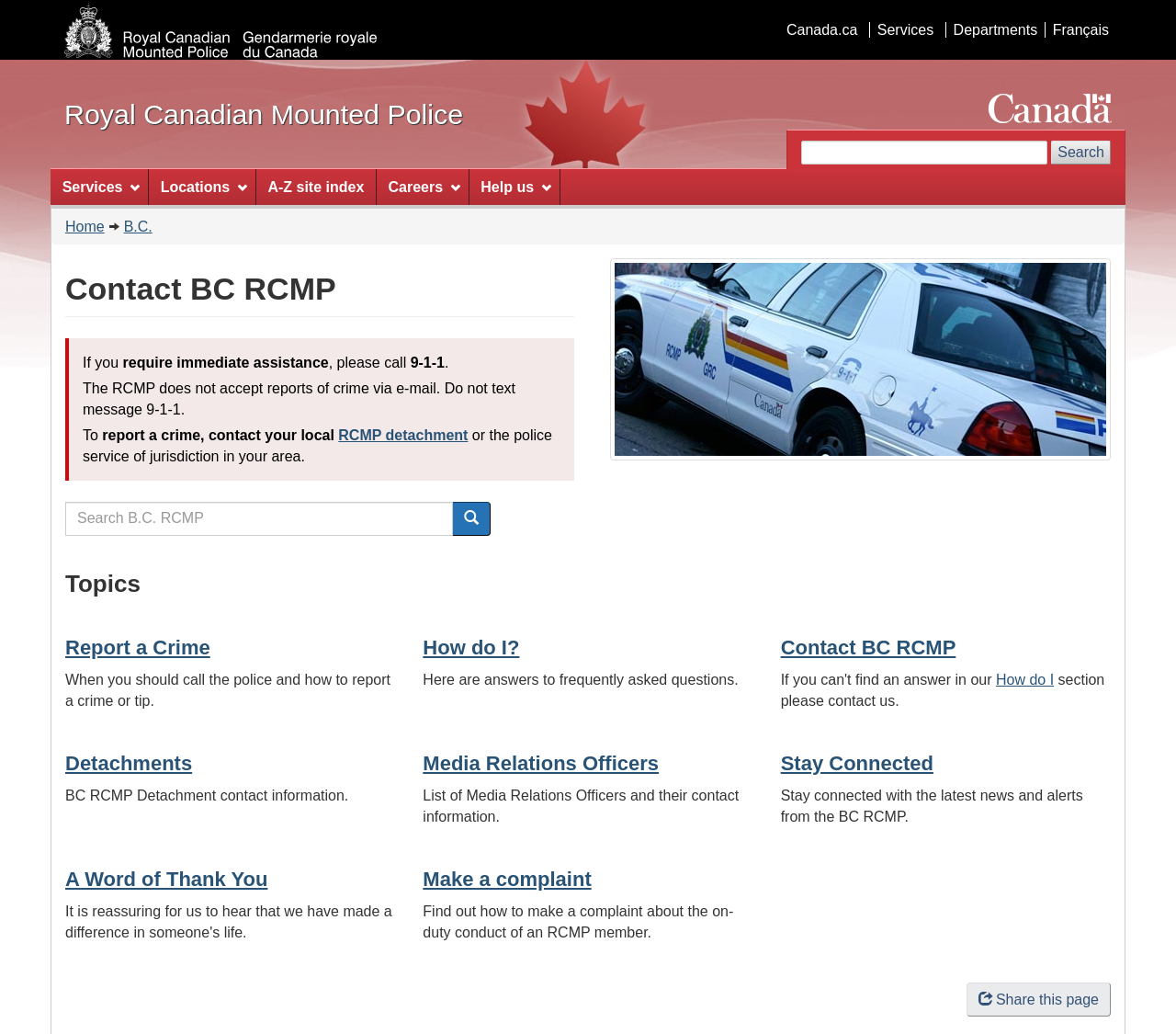Reply to the question with a brief word or phrase: What is the purpose of the search box?

Search website